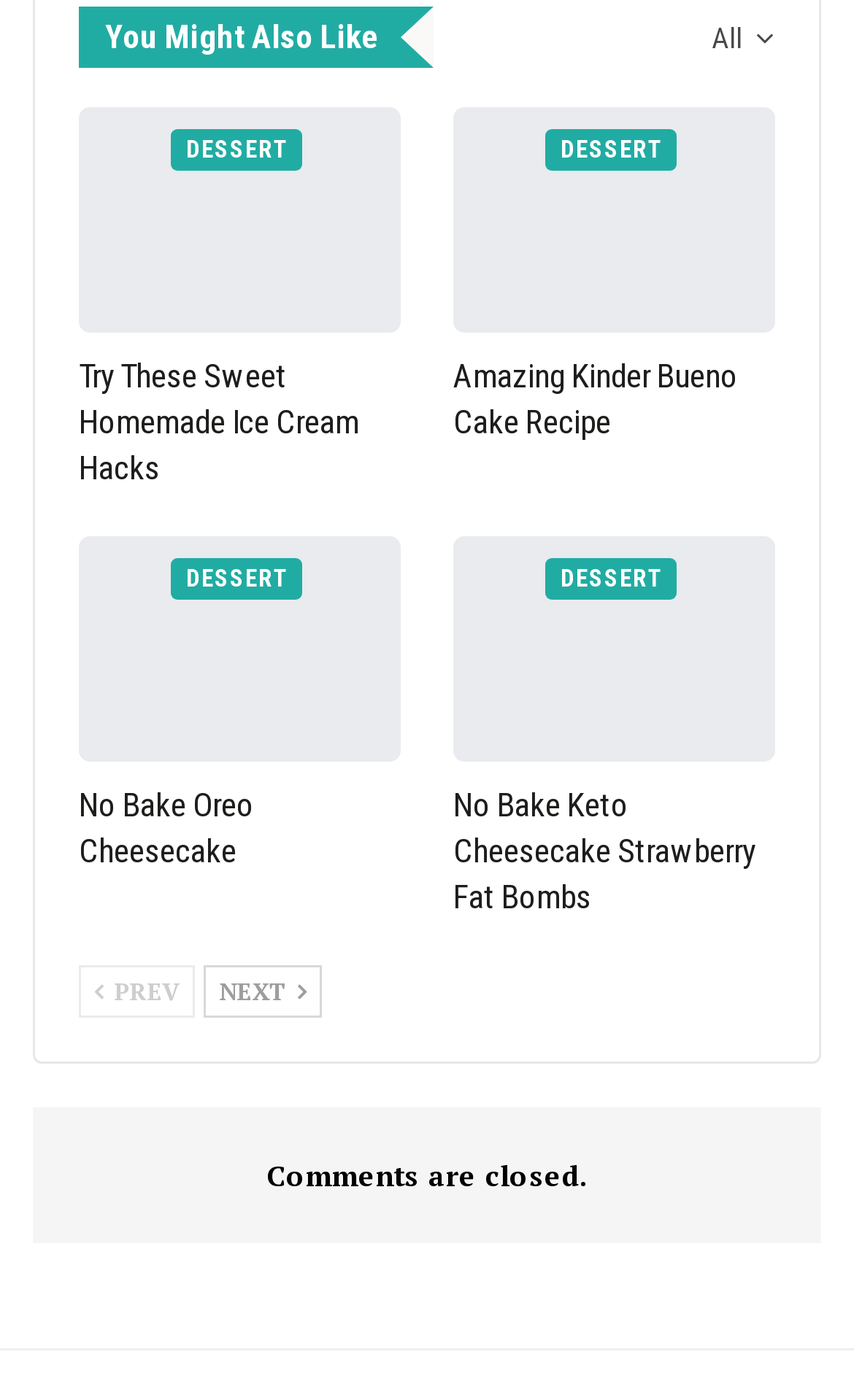Could you find the bounding box coordinates of the clickable area to complete this instruction: "read 'Try These Sweet Homemade Ice Cream Hacks'"?

[0.092, 0.077, 0.469, 0.238]